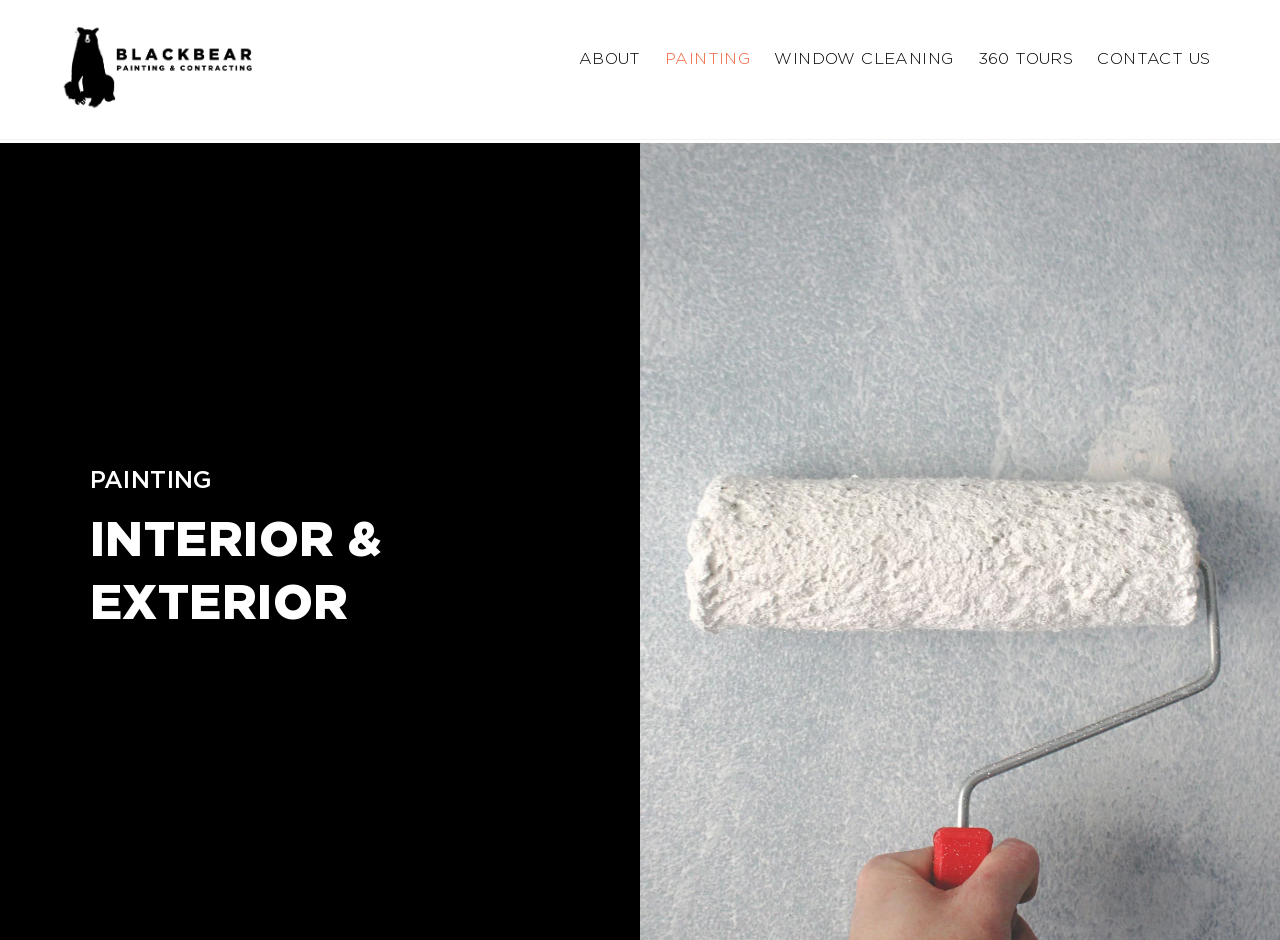Give an in-depth explanation of the webpage layout and content.

The webpage is about Black Bear Painting & Contracting, with a focus on their services. At the top left, there is a logo image of Black Bear Window Washing, accompanied by a link with the same name. 

To the right of the logo, there are five navigation links: ABOUT, PAINTING, WINDOW CLEANING, 360 TOURS, and CONTACT US, which are evenly spaced and aligned horizontally. 

Below the navigation links, there is a section dedicated to painting services. This section has two headings: "PAINTING" and "INTERIOR & EXTERIOR", which are stacked vertically and positioned near the top center of the page.